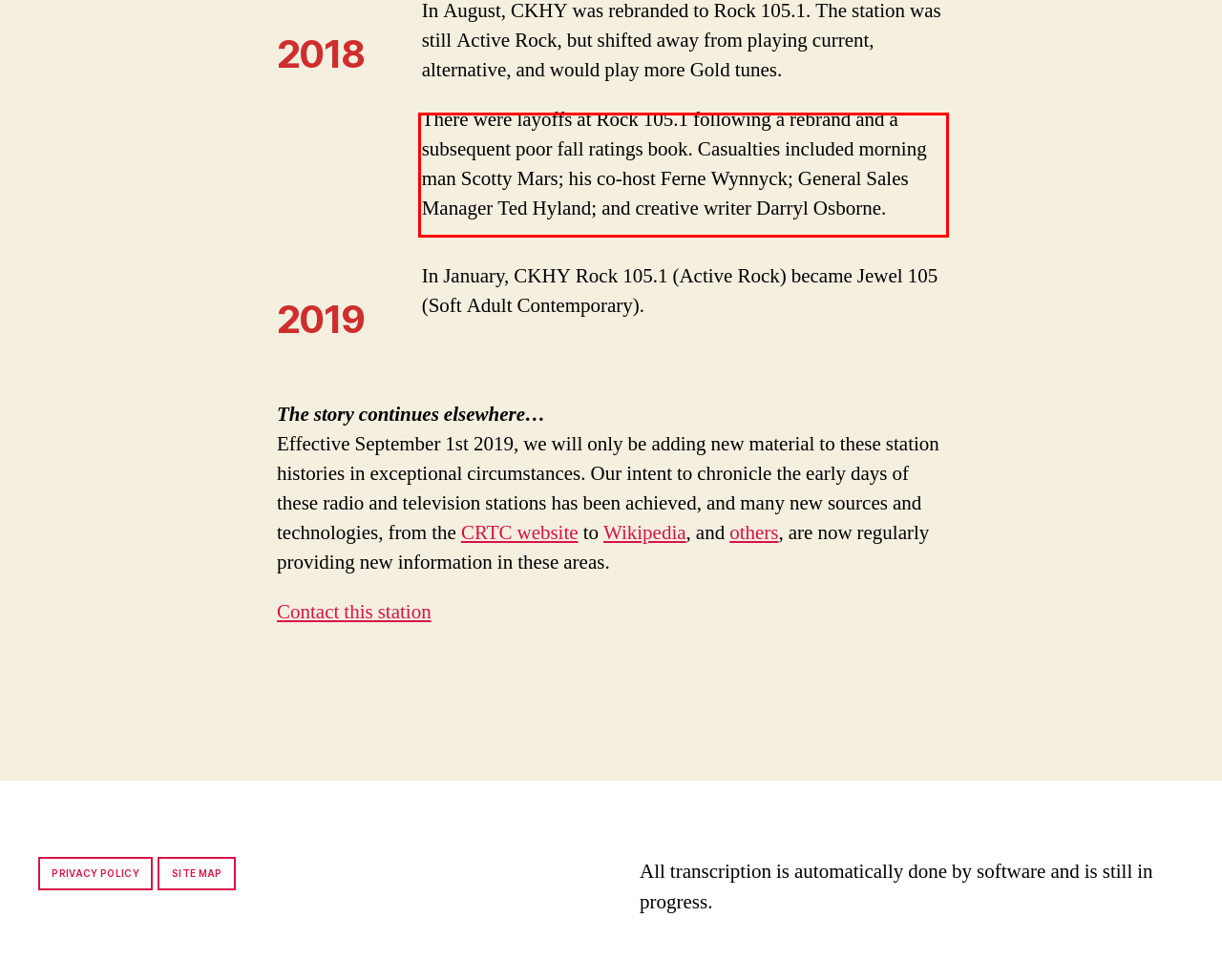Please look at the screenshot provided and find the red bounding box. Extract the text content contained within this bounding box.

There were layoffs at Rock 105.1 following a rebrand and a subsequent poor fall ratings book. Casualties included morning man Scotty Mars; his co-host Ferne Wynnyck; General Sales Manager Ted Hyland; and creative writer Darryl Osborne.